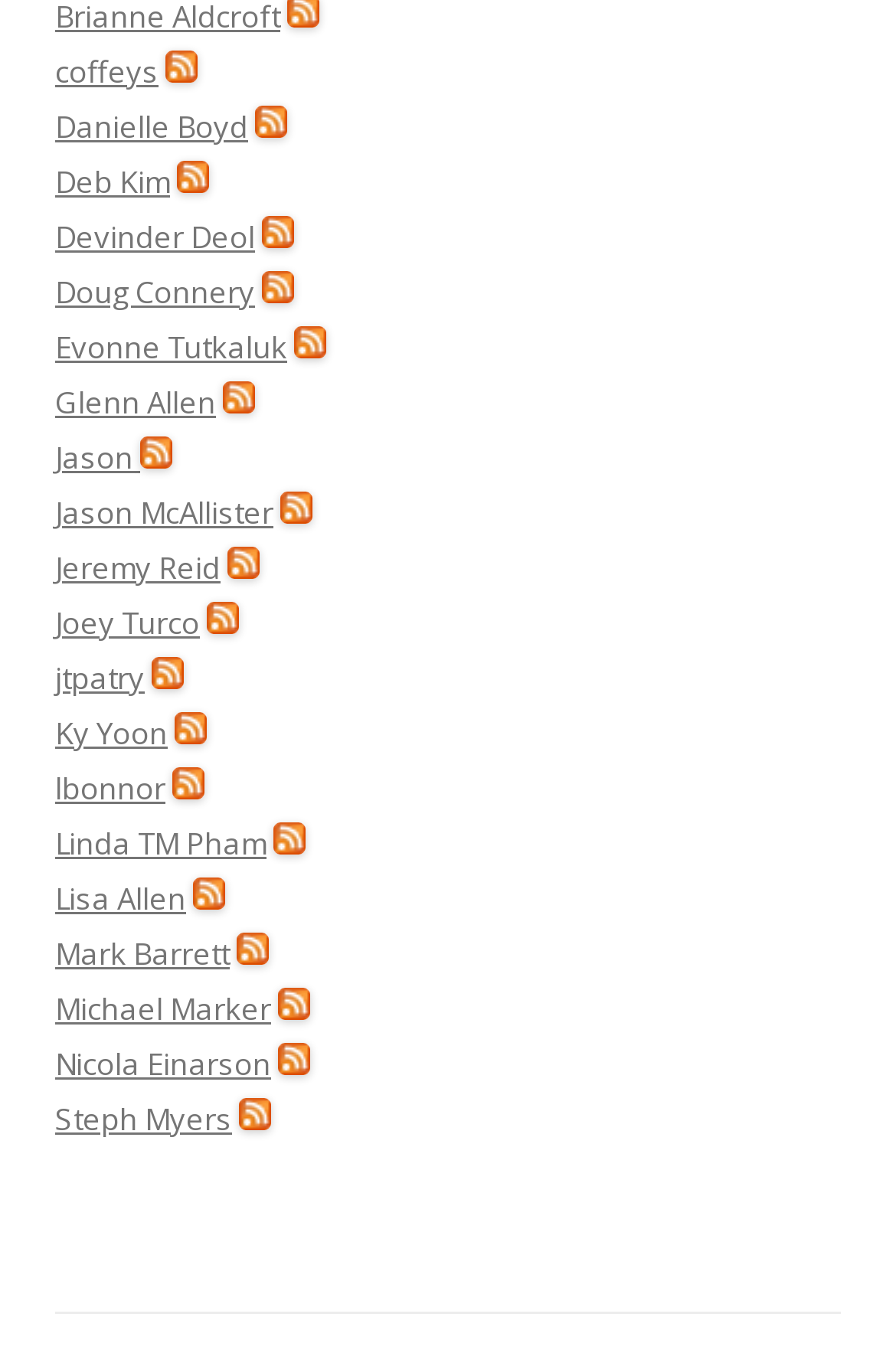Provide a short, one-word or phrase answer to the question below:
What is the name of the first author listed?

Coffeys